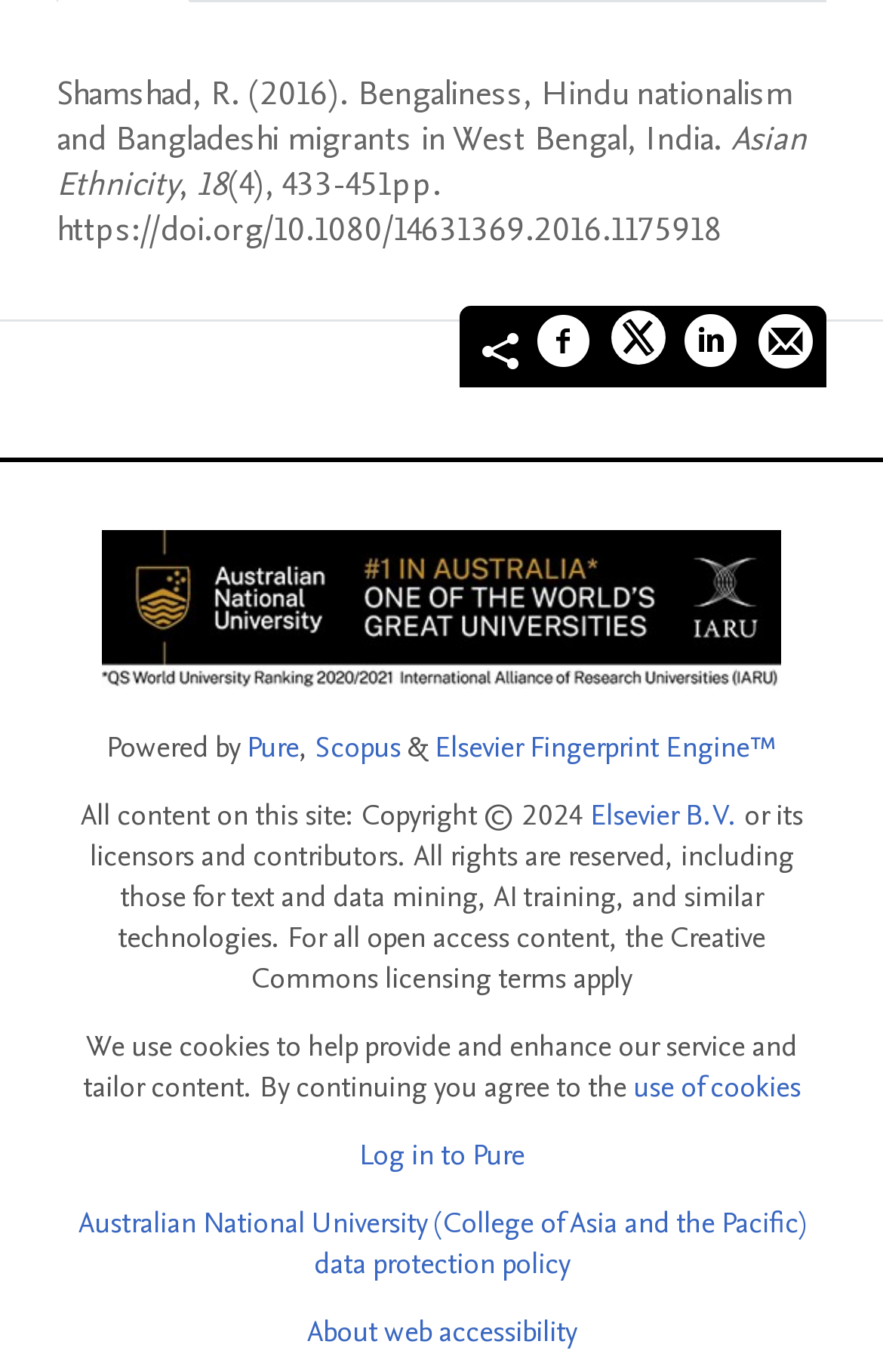Determine the bounding box coordinates for the HTML element mentioned in the following description: "Elsevier B.V.". The coordinates should be a list of four floats ranging from 0 to 1, represented as [left, top, right, bottom].

[0.668, 0.58, 0.835, 0.609]